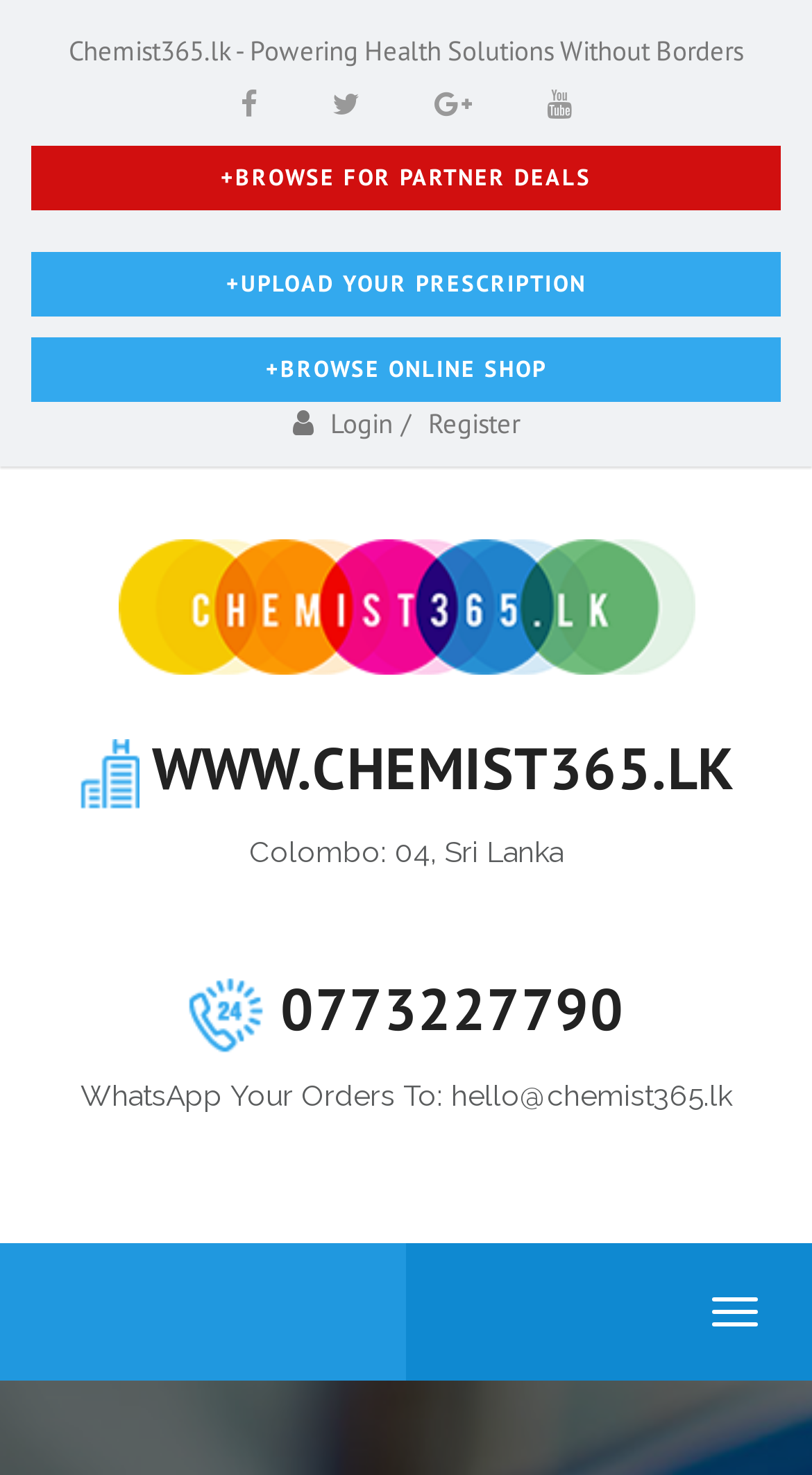What is the purpose of the button at the bottom right corner?
Answer with a single word or phrase by referring to the visual content.

Toggle navigation